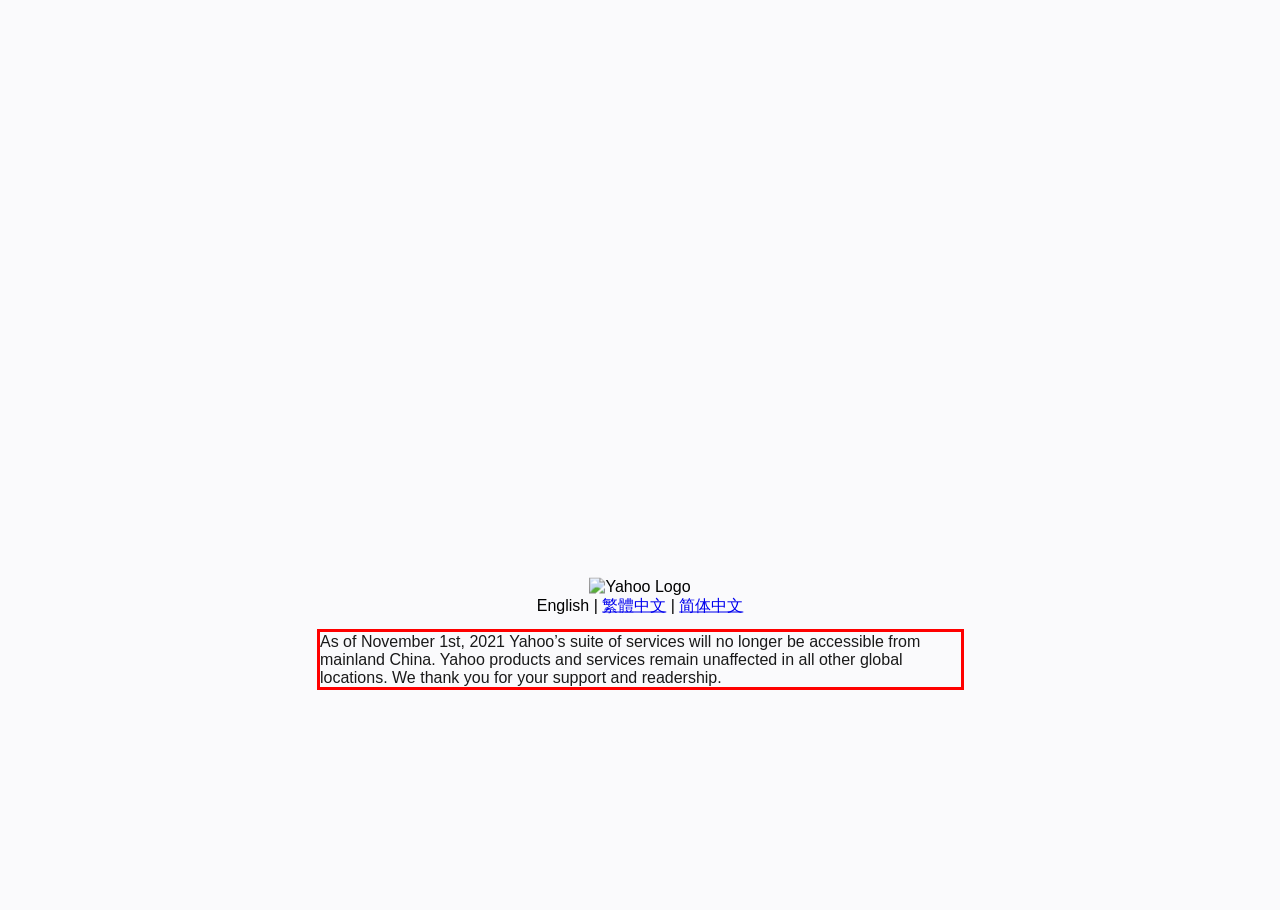Please look at the webpage screenshot and extract the text enclosed by the red bounding box.

As of November 1st, 2021 Yahoo’s suite of services will no longer be accessible from mainland China. Yahoo products and services remain unaffected in all other global locations. We thank you for your support and readership.